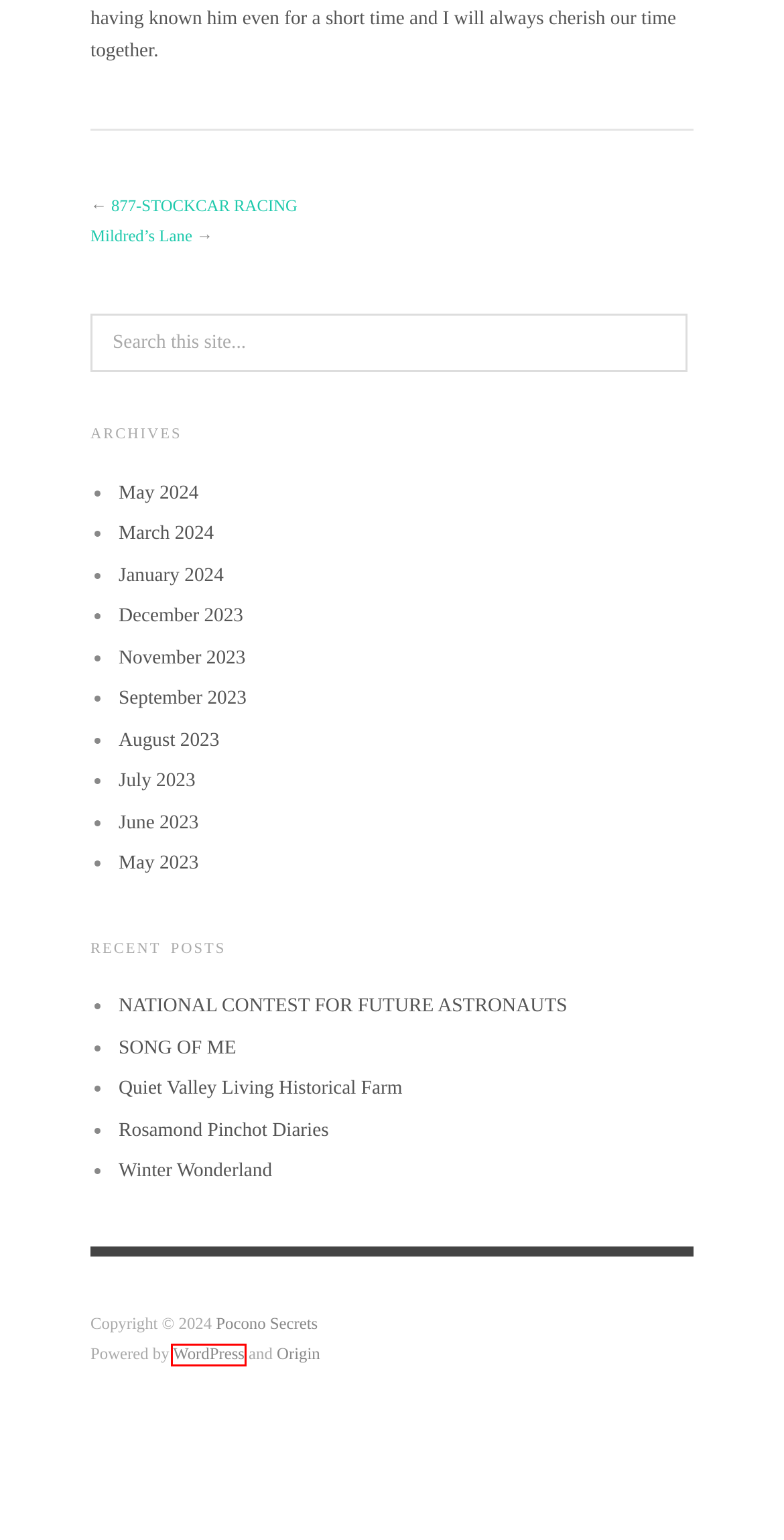A screenshot of a webpage is provided, featuring a red bounding box around a specific UI element. Identify the webpage description that most accurately reflects the new webpage after interacting with the selected element. Here are the candidates:
A. Archive for  January 2024
B. Quiet Valley Living Historical Farm
C. Archive for  May 2023
D. NATIONAL CONTEST FOR FUTURE ASTRONAUTS
E. SONG OF ME
F. Blog Tool, Publishing Platform, and CMS – WordPress.org
G. Archive for  December 2023
H. Archive for  September 2023

F